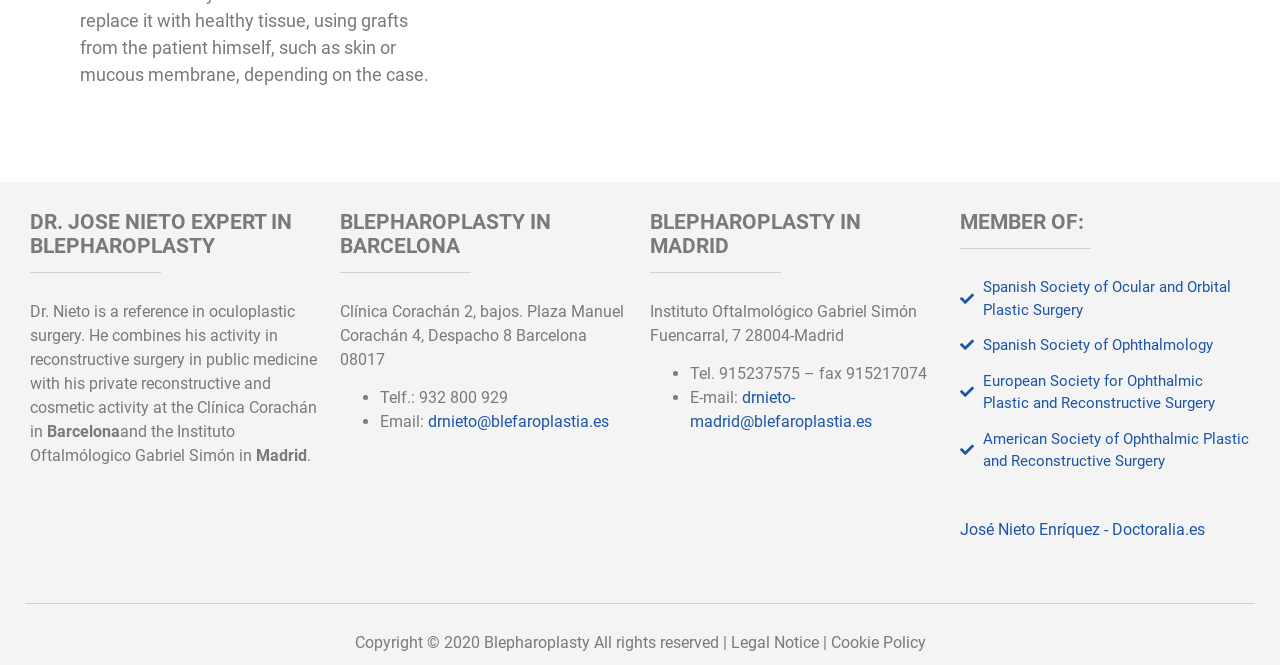What is the name of the institute where Dr. Nieto works in Madrid?
Using the visual information from the image, give a one-word or short-phrase answer.

Instituto Oftalmológico Gabriel Simón